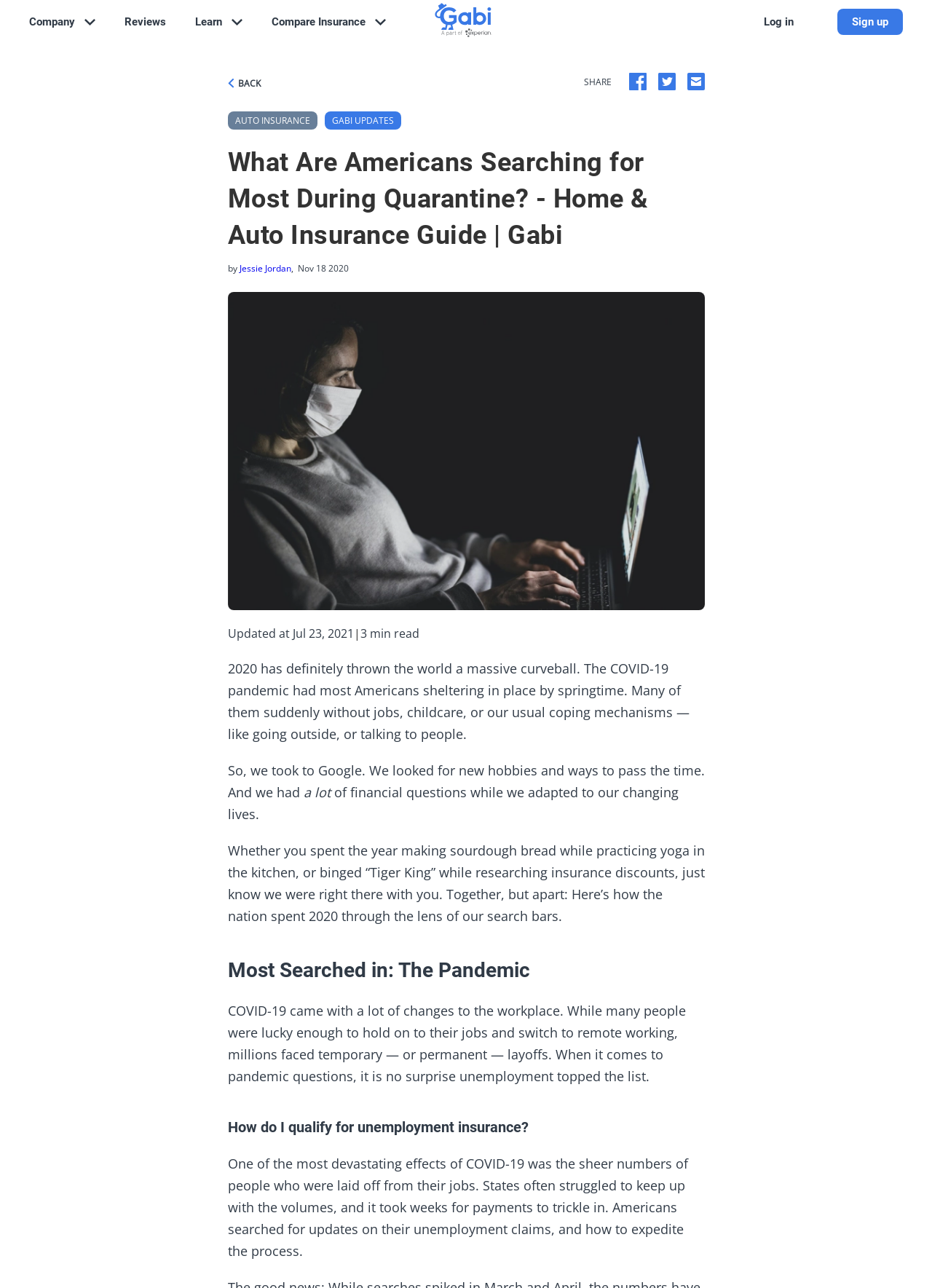Elaborate on the webpage's design and content in a detailed caption.

The webpage is about a guide to home and auto insurance, specifically focusing on what Americans searched for during the COVID-19 quarantine. At the top, there are several buttons and links, including "Company", "Reviews", "Learn", "Compare Insurance", and a logo. To the right of the logo, there are links to "Log in" and "Sign up". Below these elements, there is a section with social media links, including Facebook, Twitter, and E-mail.

The main content of the webpage starts with a heading that matches the title of the webpage. Below the heading, there is a byline with the author's name, Jessie Jordan, and the date of publication, November 18, 2020. The article discusses how Americans adapted to the COVID-19 pandemic, including searching for new hobbies and ways to pass the time, as well as having financial questions.

The article is divided into sections, with headings such as "Most Searched in: The Pandemic" and "How do I qualify for unemployment insurance?". The content of these sections discusses the impact of the pandemic on the workplace, including layoffs and unemployment claims. The article provides information on what Americans searched for during this time, including updates on their unemployment claims and how to expedite the process.

Throughout the webpage, there are several buttons and links, including "AUTO INSURANCE" and "GABI UPDATES", which are likely related to the insurance guide aspect of the webpage. Overall, the webpage provides a guide to home and auto insurance, while also discussing the impact of the COVID-19 pandemic on American society.